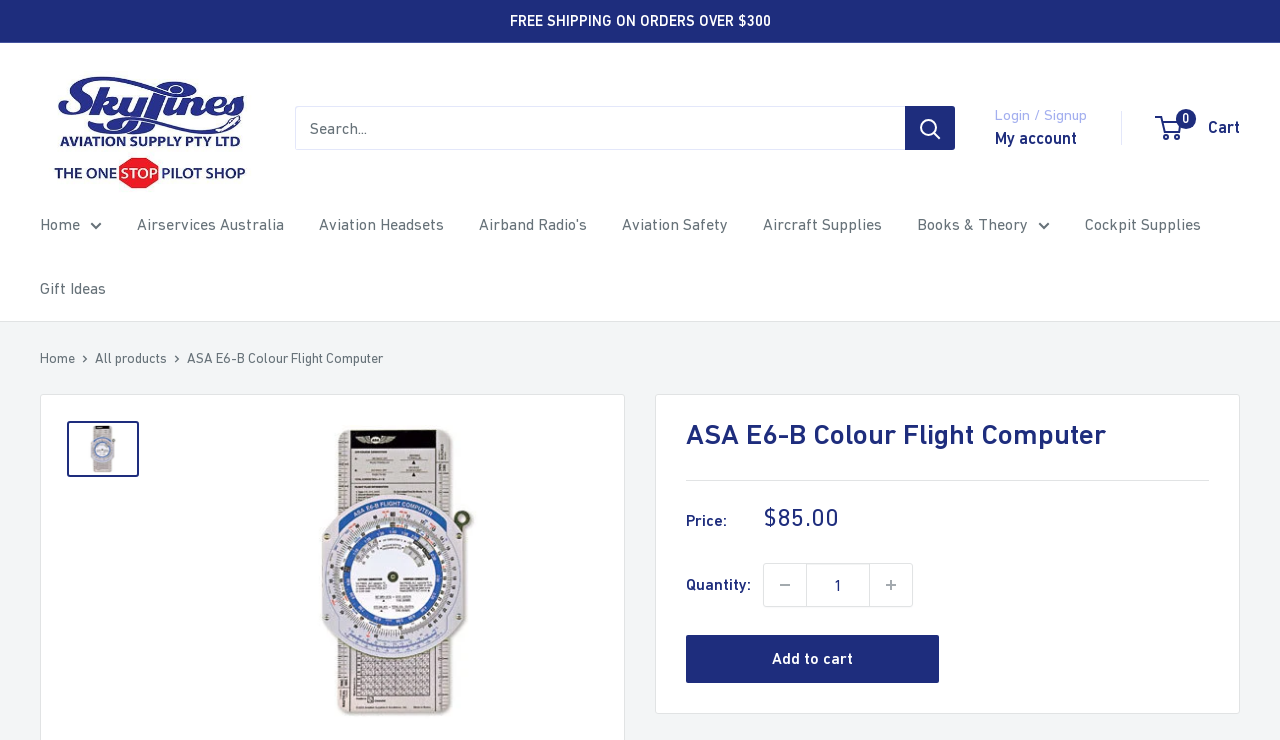Determine the bounding box coordinates of the clickable area required to perform the following instruction: "Login to my account". The coordinates should be represented as four float numbers between 0 and 1: [left, top, right, bottom].

[0.777, 0.143, 0.849, 0.166]